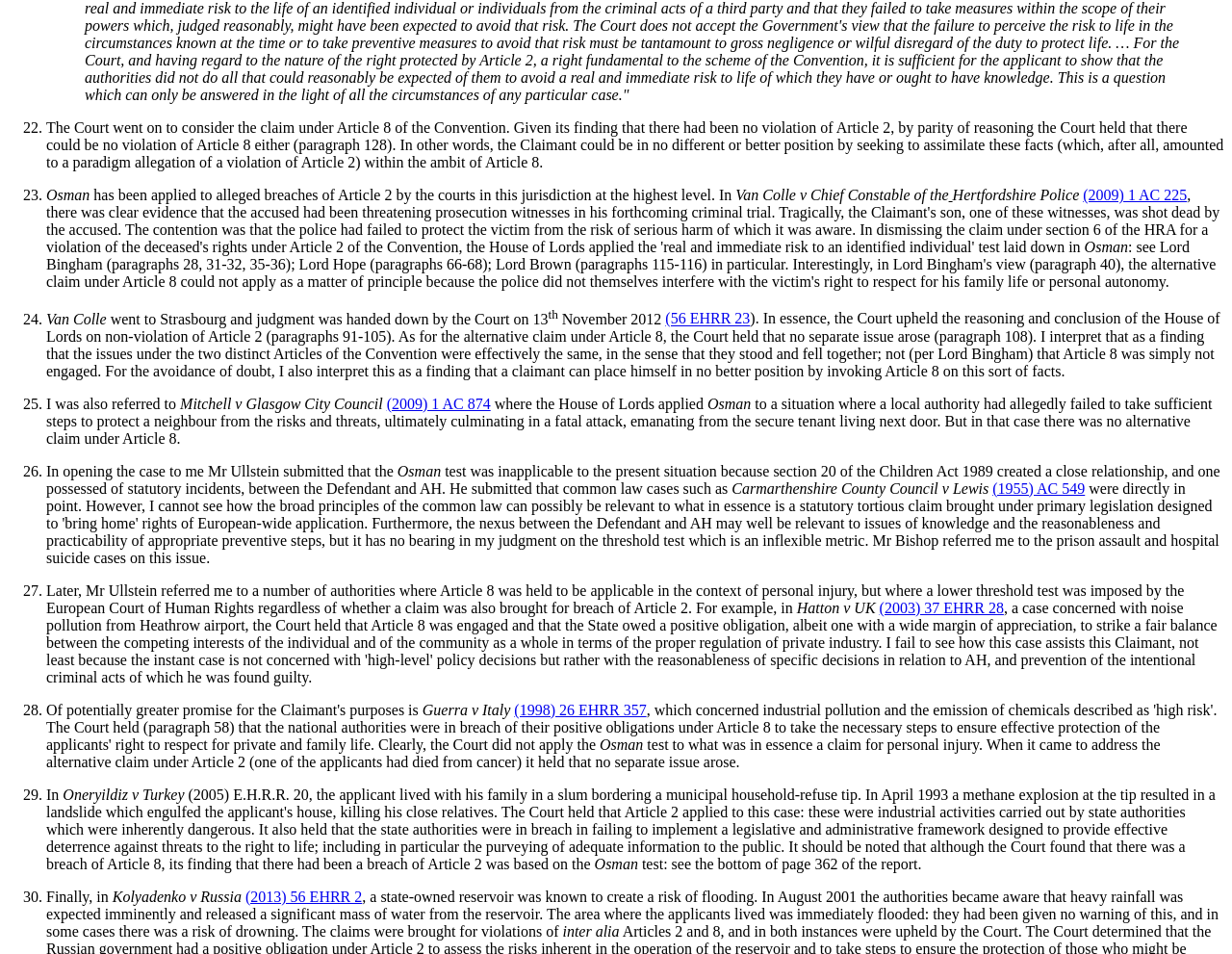Identify the bounding box coordinates of the part that should be clicked to carry out this instruction: "Click on the link 'Osman'".

[0.879, 0.196, 0.963, 0.213]